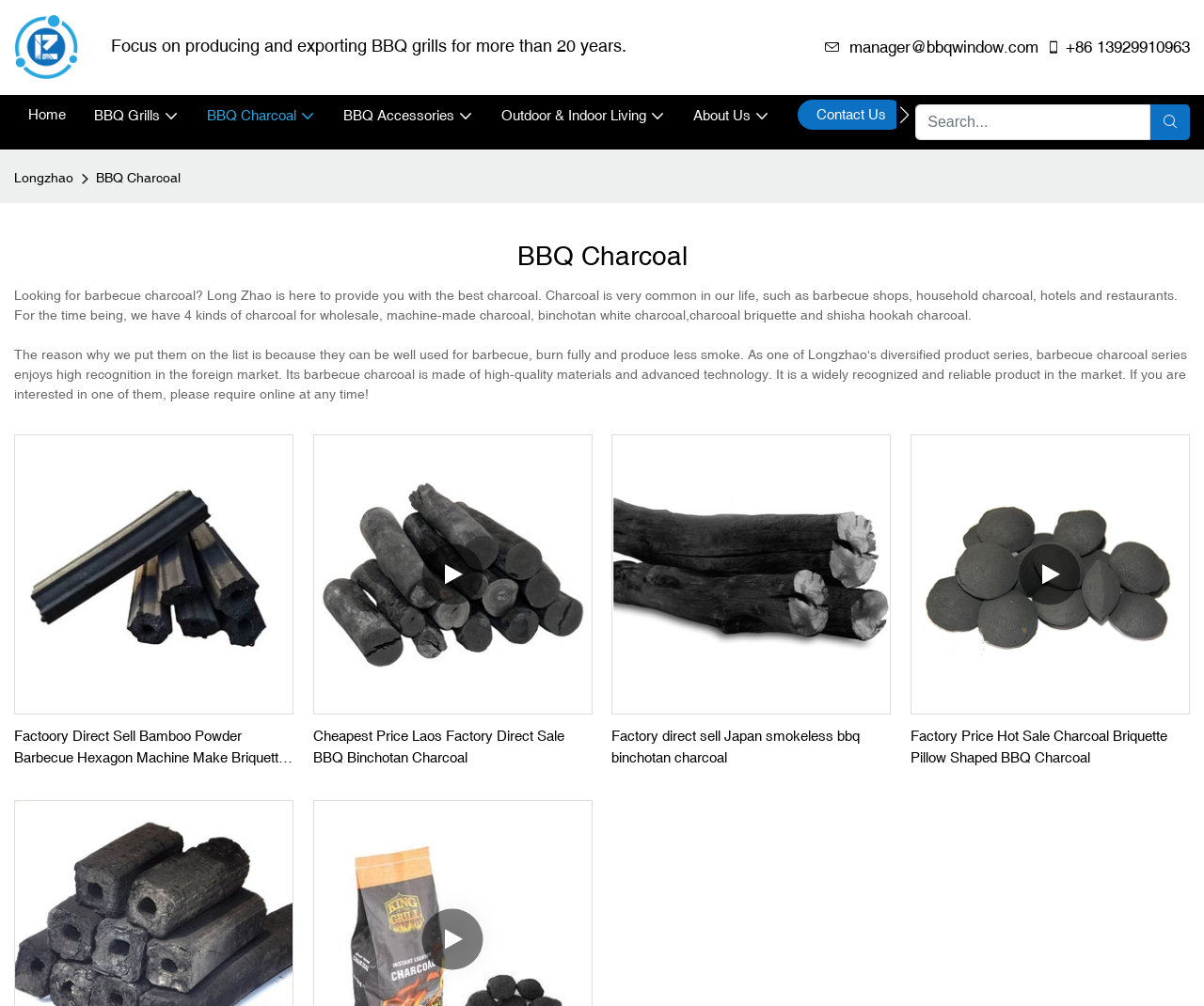Find the bounding box coordinates for the element that must be clicked to complete the instruction: "Check the 'agosto 2023' archive". The coordinates should be four float numbers between 0 and 1, indicated as [left, top, right, bottom].

None